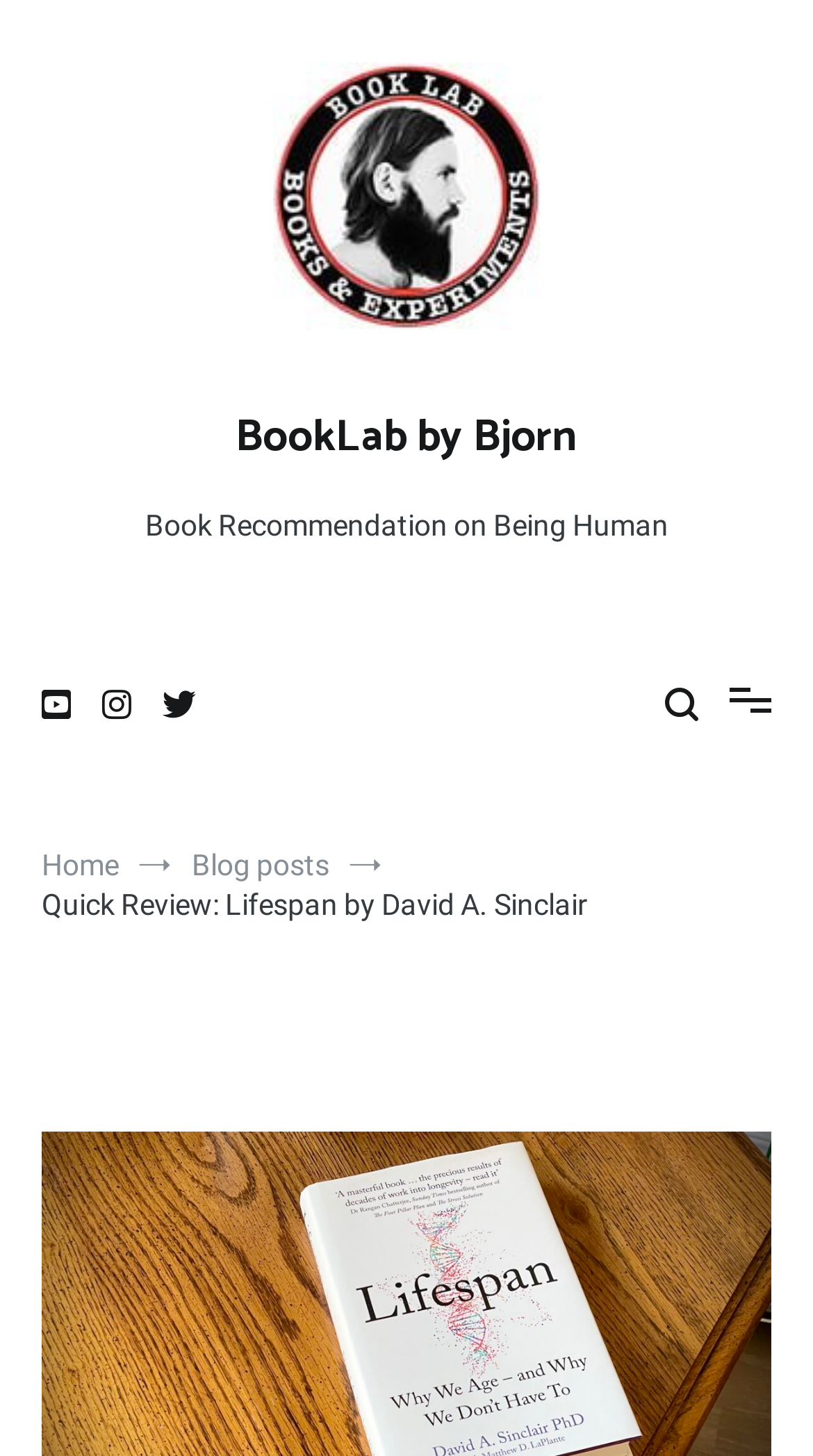Determine the bounding box for the described HTML element: "parent_node: BookLab by Bjorn". Ensure the coordinates are four float numbers between 0 and 1 in the format [left, top, right, bottom].

[0.051, 0.043, 0.949, 0.232]